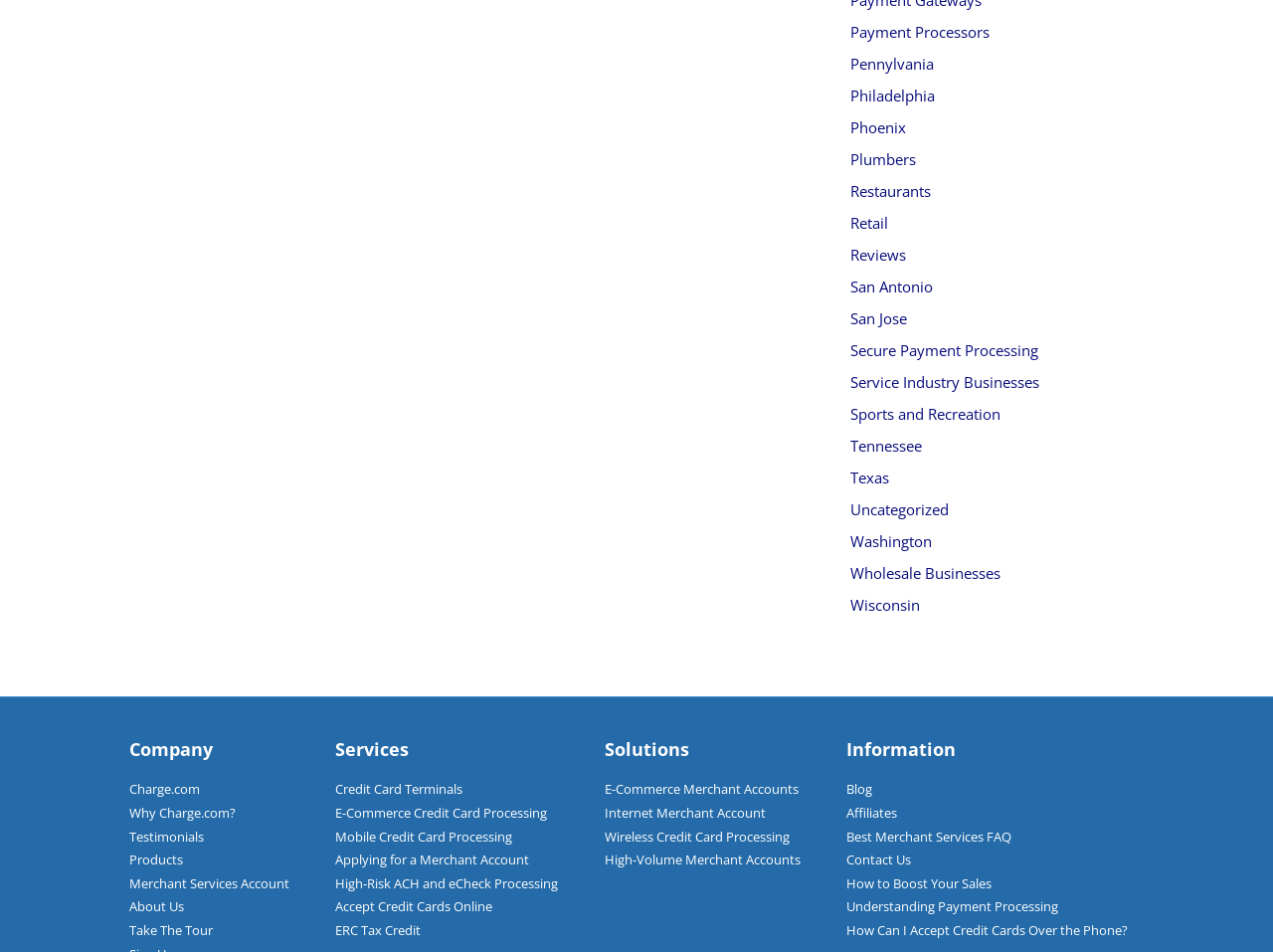Please answer the following question as detailed as possible based on the image: 
What is the company name?

I found the company name by looking at the links on the left side of the webpage, where I saw a heading 'Company' and a link 'Charge.com' underneath it.